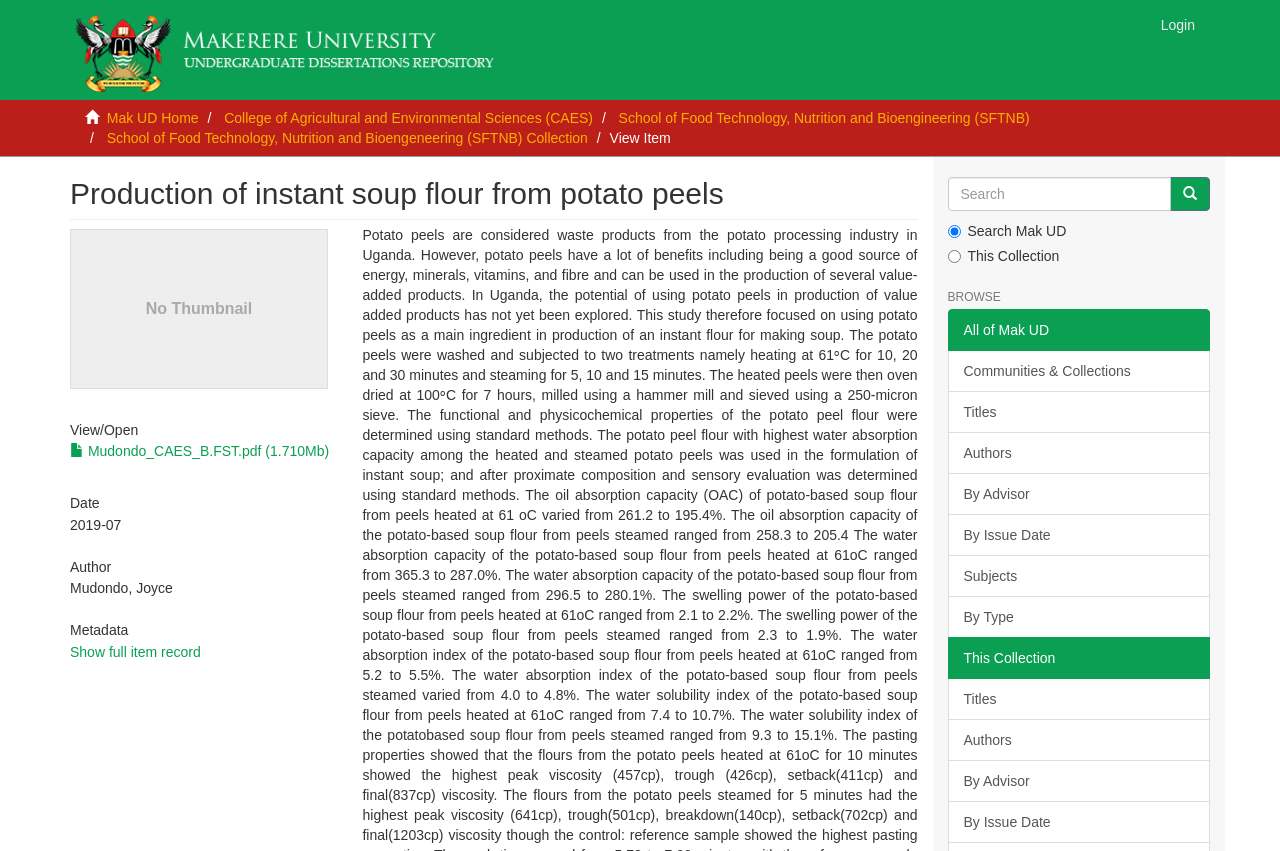Locate the bounding box coordinates of the clickable part needed for the task: "Open the PDF file".

[0.055, 0.521, 0.257, 0.54]